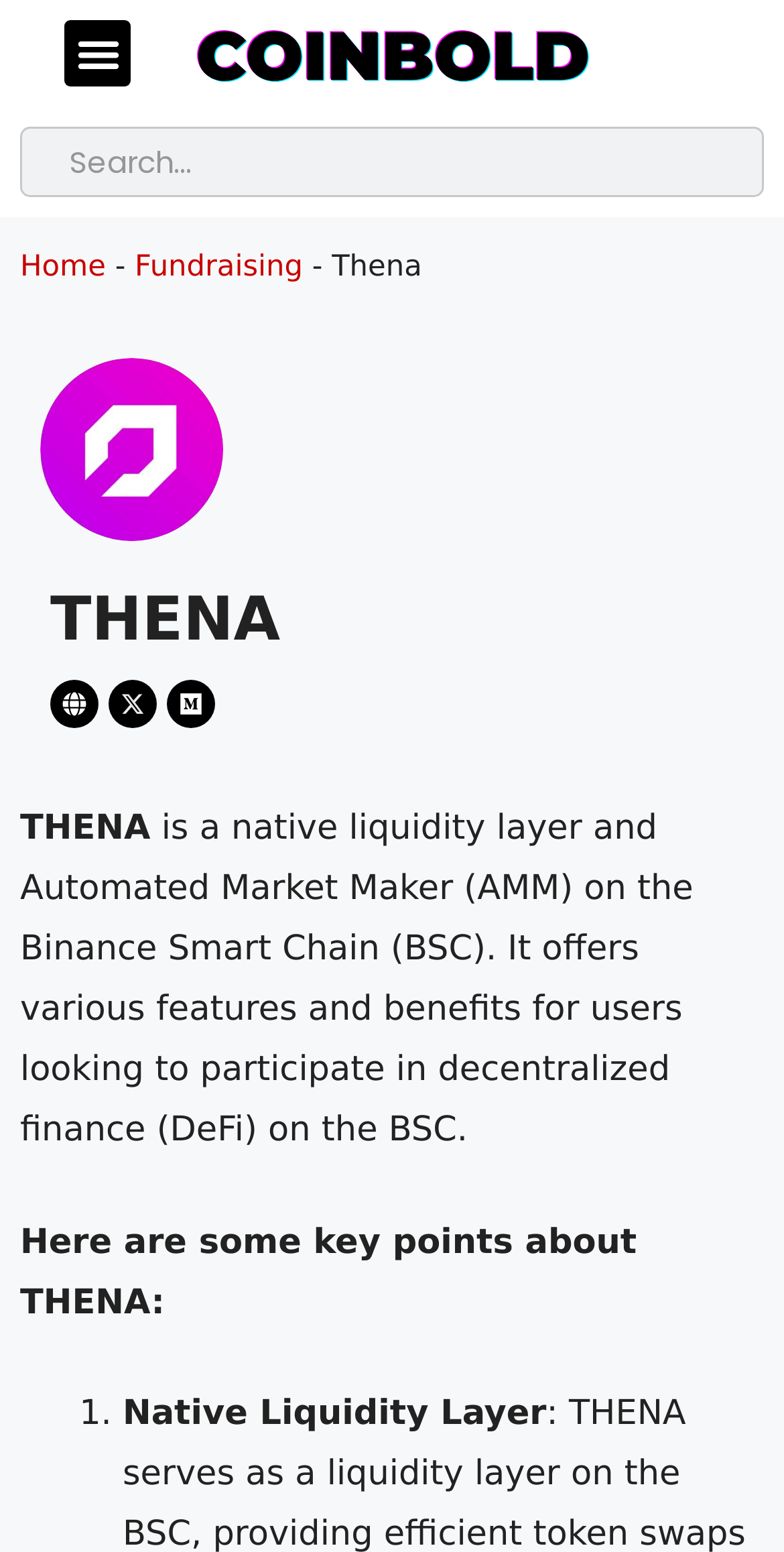What is the name of the Automated Market Maker (AMM) mentioned on the page?
Kindly offer a comprehensive and detailed response to the question.

The page mentions an Automated Market Maker (AMM) on the Binance Smart Chain (BSC). The name of this AMM is THENA, as indicated by the StaticText element with bounding box coordinates [0.026, 0.521, 0.192, 0.547].